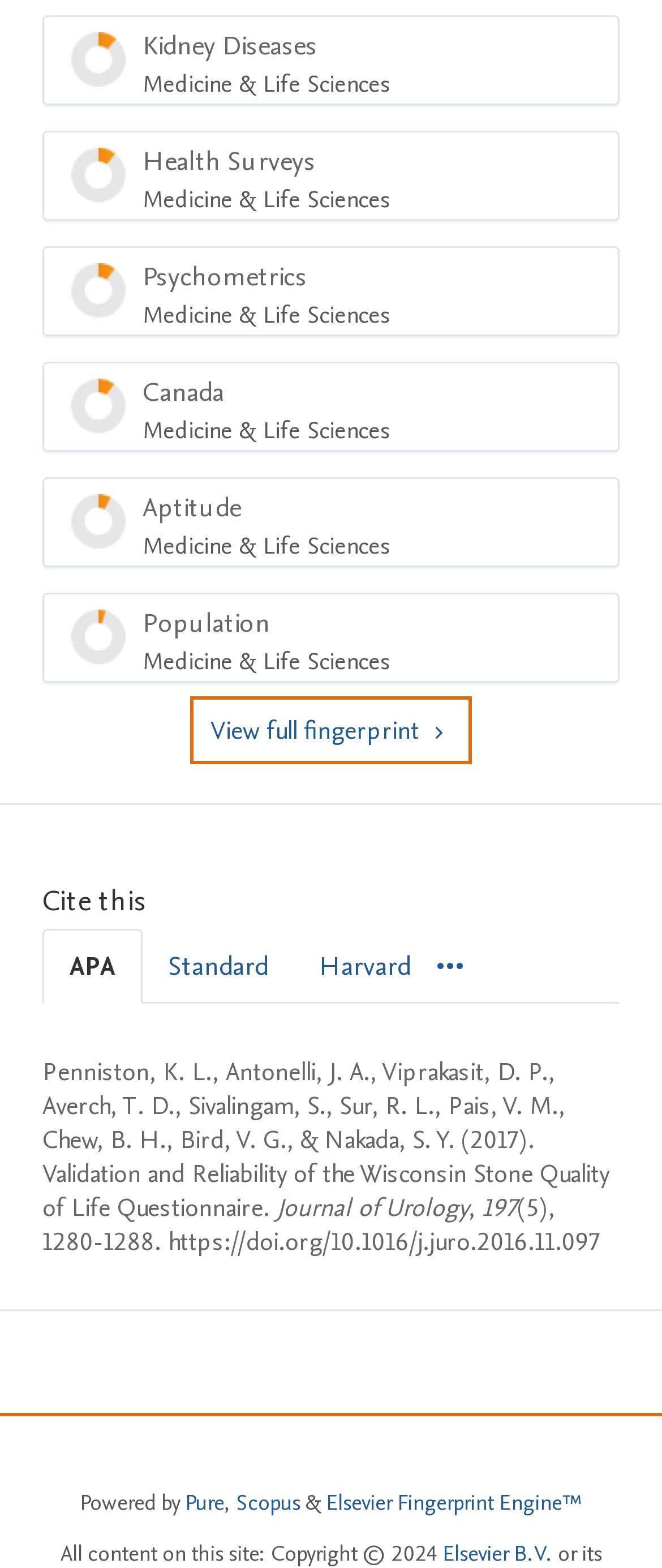Please predict the bounding box coordinates of the element's region where a click is necessary to complete the following instruction: "Click on the 'More navigation options' menu". The coordinates should be represented by four float numbers between 0 and 1, i.e., [left, top, right, bottom].

[0.659, 0.603, 0.7, 0.63]